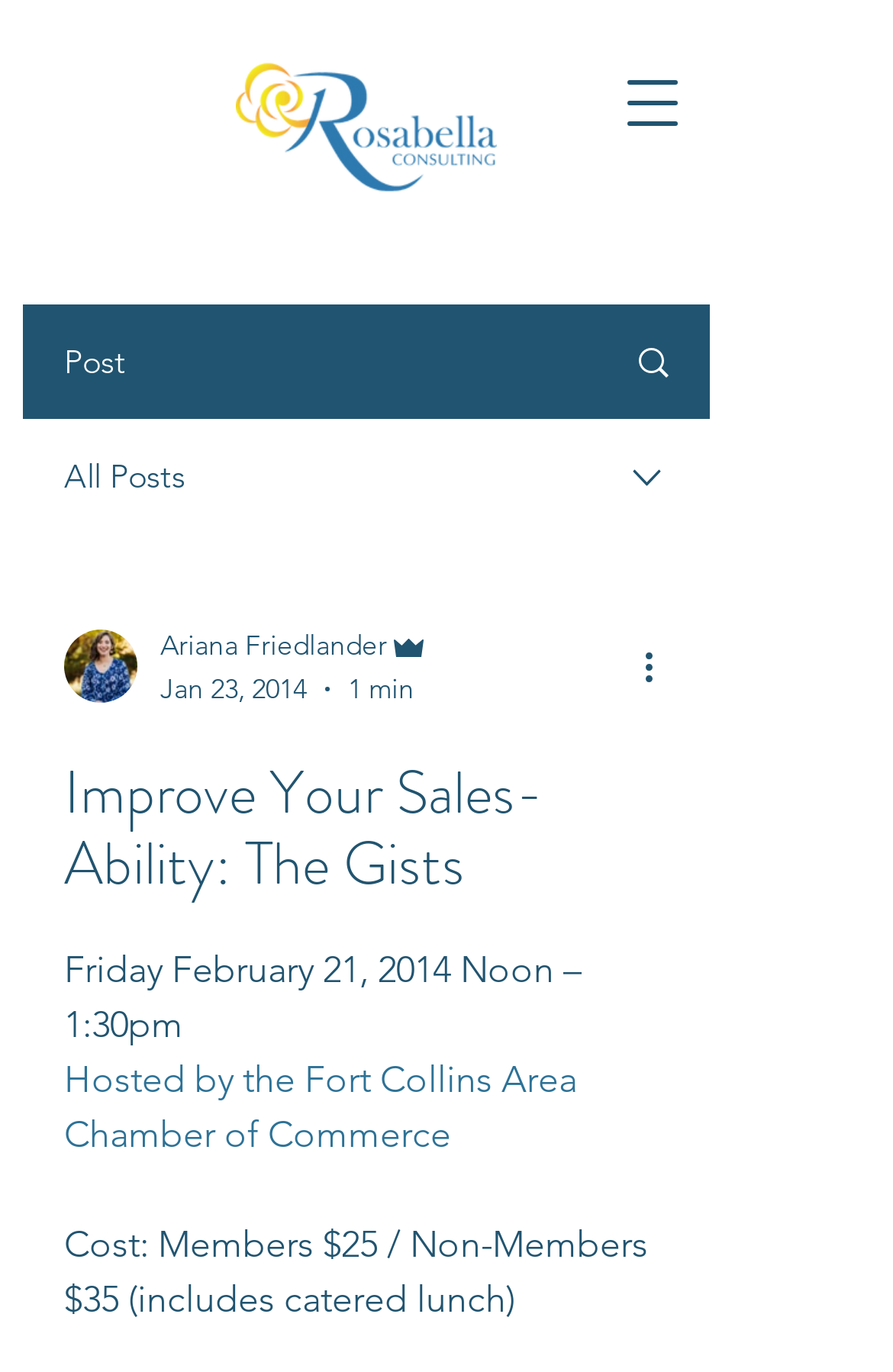What is the date of the event?
Carefully examine the image and provide a detailed answer to the question.

I found the date of the event by looking at the text 'Friday February 21, 2014 Noon – 1:30pm' which is located below the main heading 'Improve Your Sales-Ability: The Gists'.